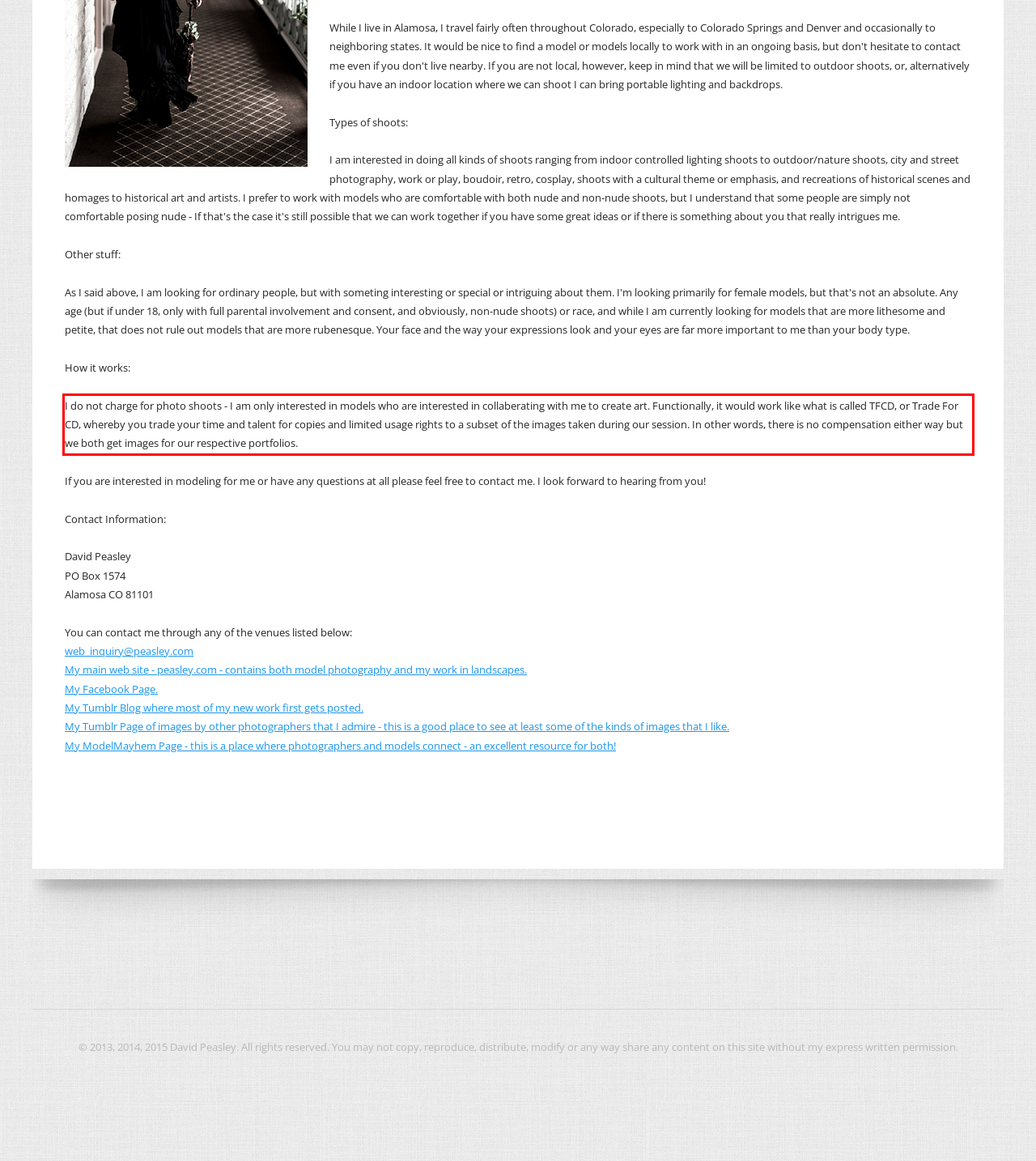Given a webpage screenshot with a red bounding box, perform OCR to read and deliver the text enclosed by the red bounding box.

I do not charge for photo shoots - I am only interested in models who are interested in collaberating with me to create art. Functionally, it would work like what is called TFCD, or Trade For CD, whereby you trade your time and talent for copies and limited usage rights to a subset of the images taken during our session. In other words, there is no compensation either way but we both get images for our respective portfolios.